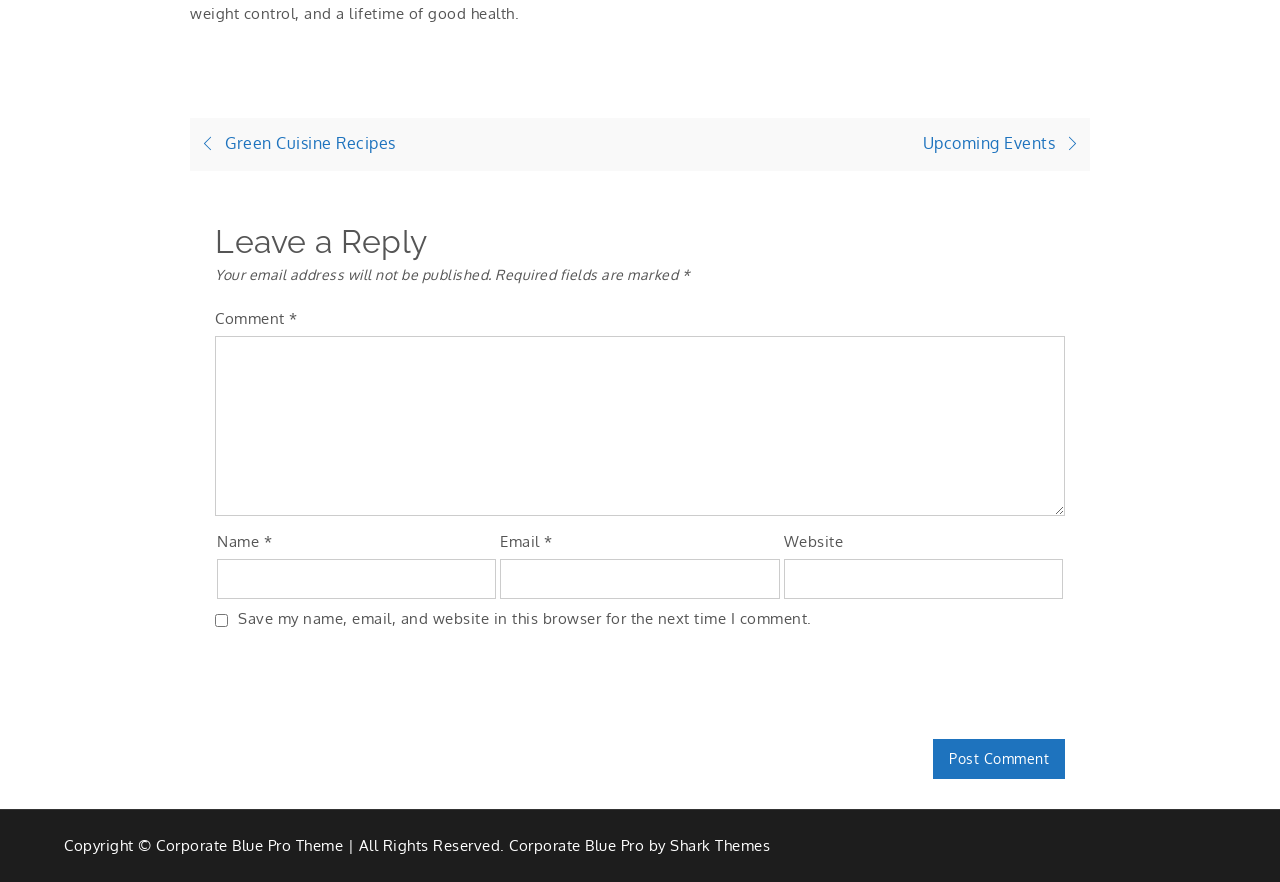Please specify the bounding box coordinates of the region to click in order to perform the following instruction: "Visit the 'Shark Themes' website".

[0.523, 0.948, 0.602, 0.969]